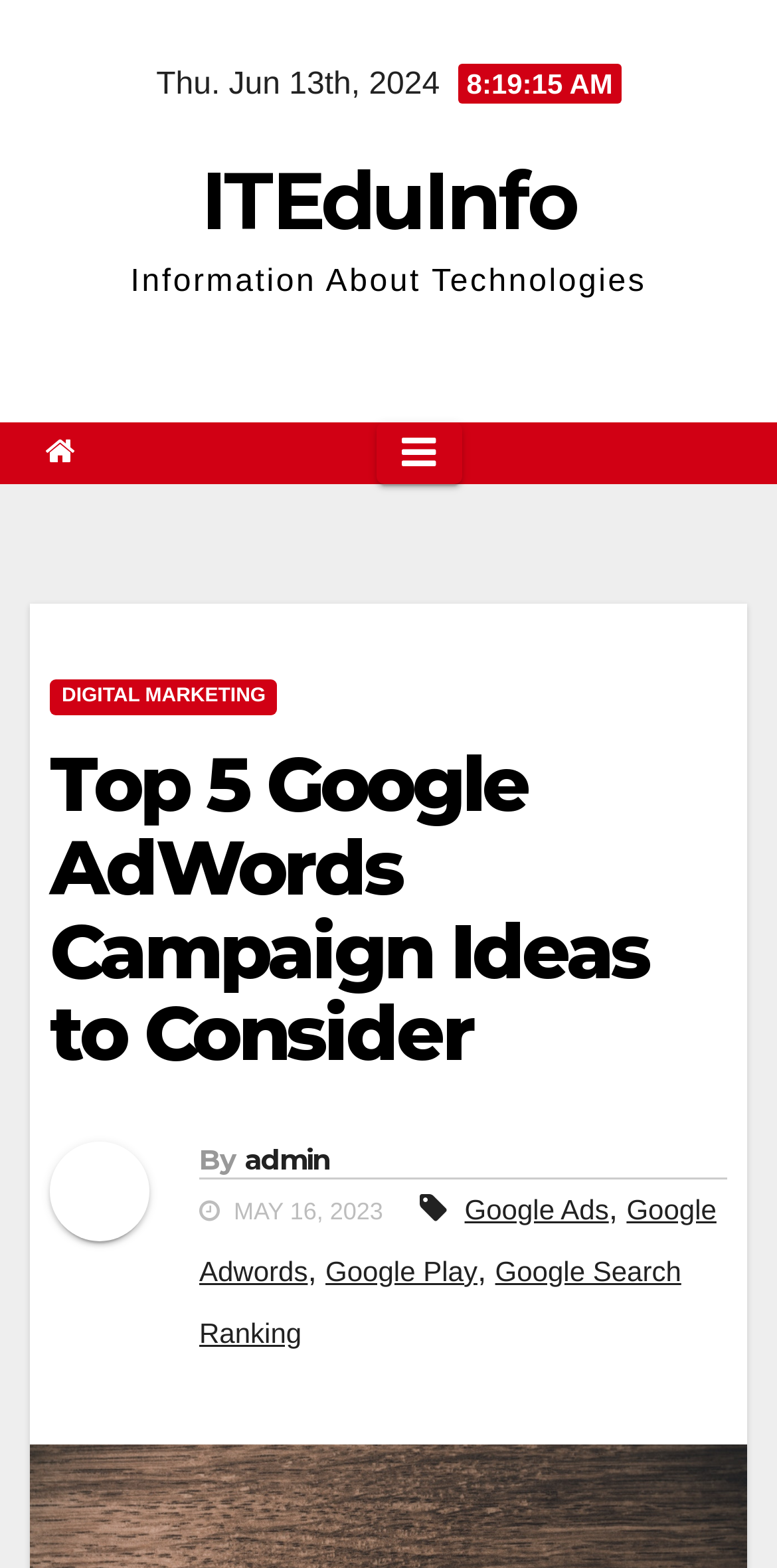Please specify the bounding box coordinates of the element that should be clicked to execute the given instruction: 'Read the article Top 5 Google AdWords Campaign Ideas to Consider'. Ensure the coordinates are four float numbers between 0 and 1, expressed as [left, top, right, bottom].

[0.064, 0.474, 0.936, 0.686]